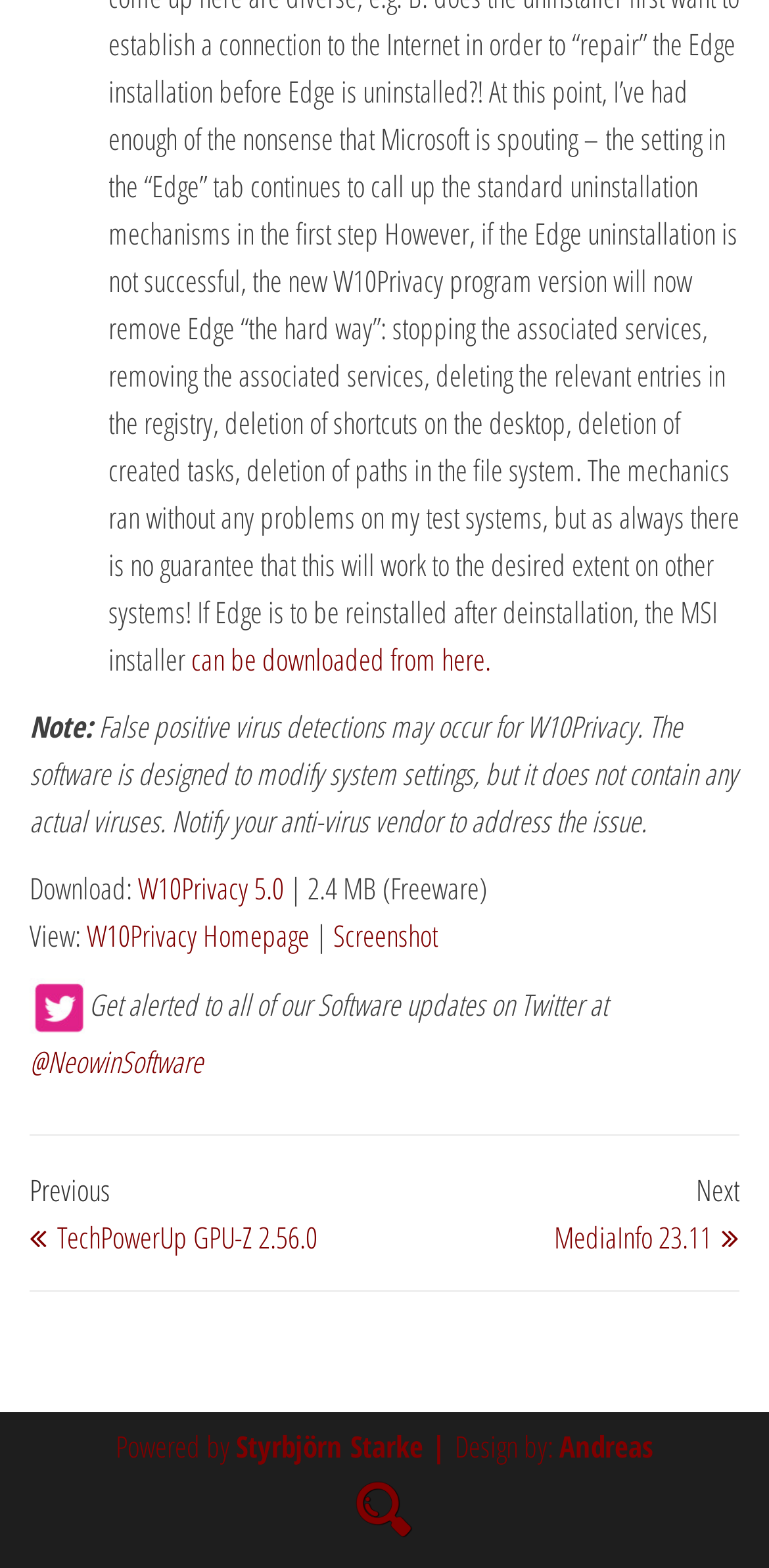Bounding box coordinates are specified in the format (top-left x, top-left y, bottom-right x, bottom-right y). All values are floating point numbers bounded between 0 and 1. Please provide the bounding box coordinate of the region this sentence describes: Next PostNext MediaInfo 23.11

[0.5, 0.743, 0.962, 0.801]